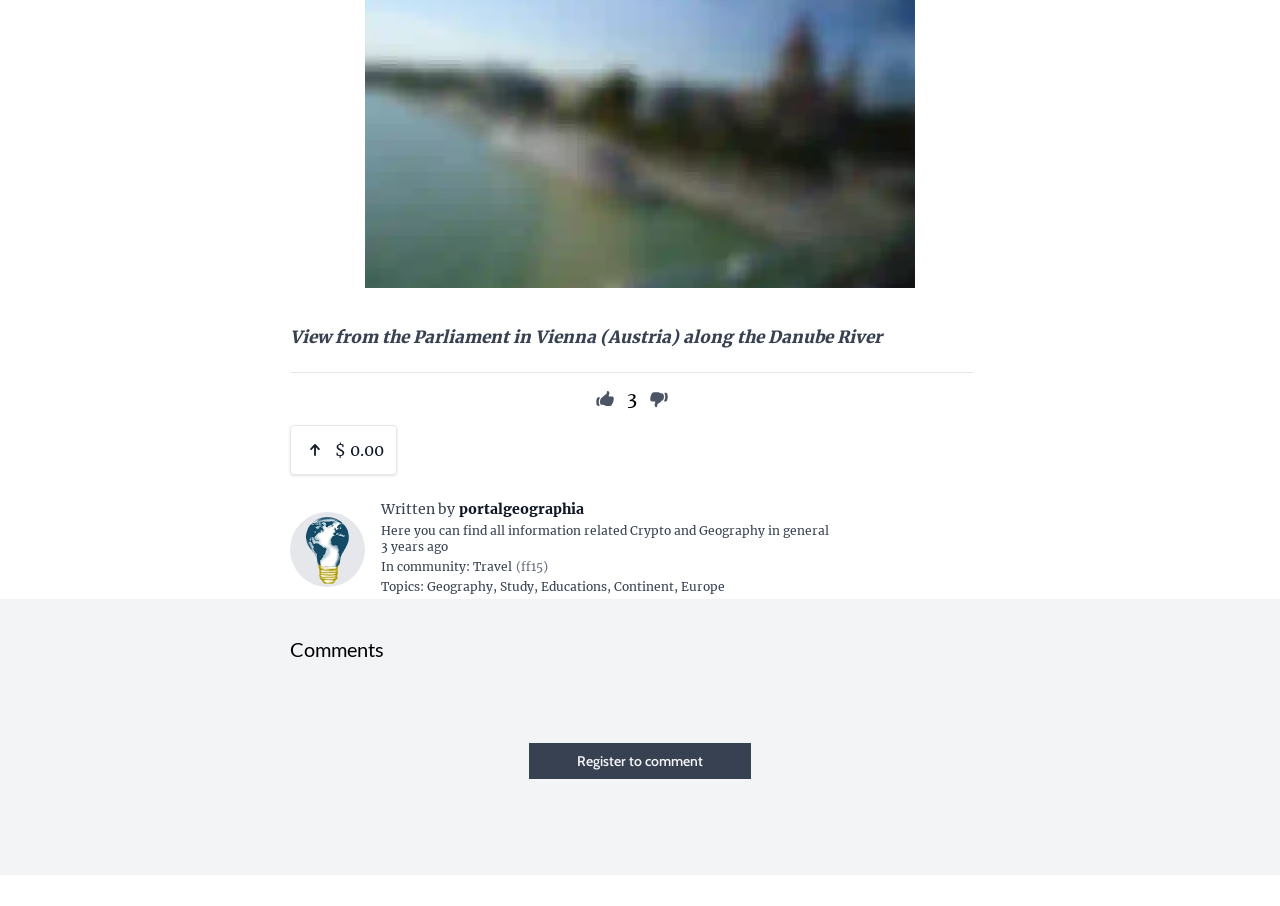Find the bounding box coordinates of the clickable area required to complete the following action: "Register to comment".

[0.413, 0.82, 0.587, 0.86]